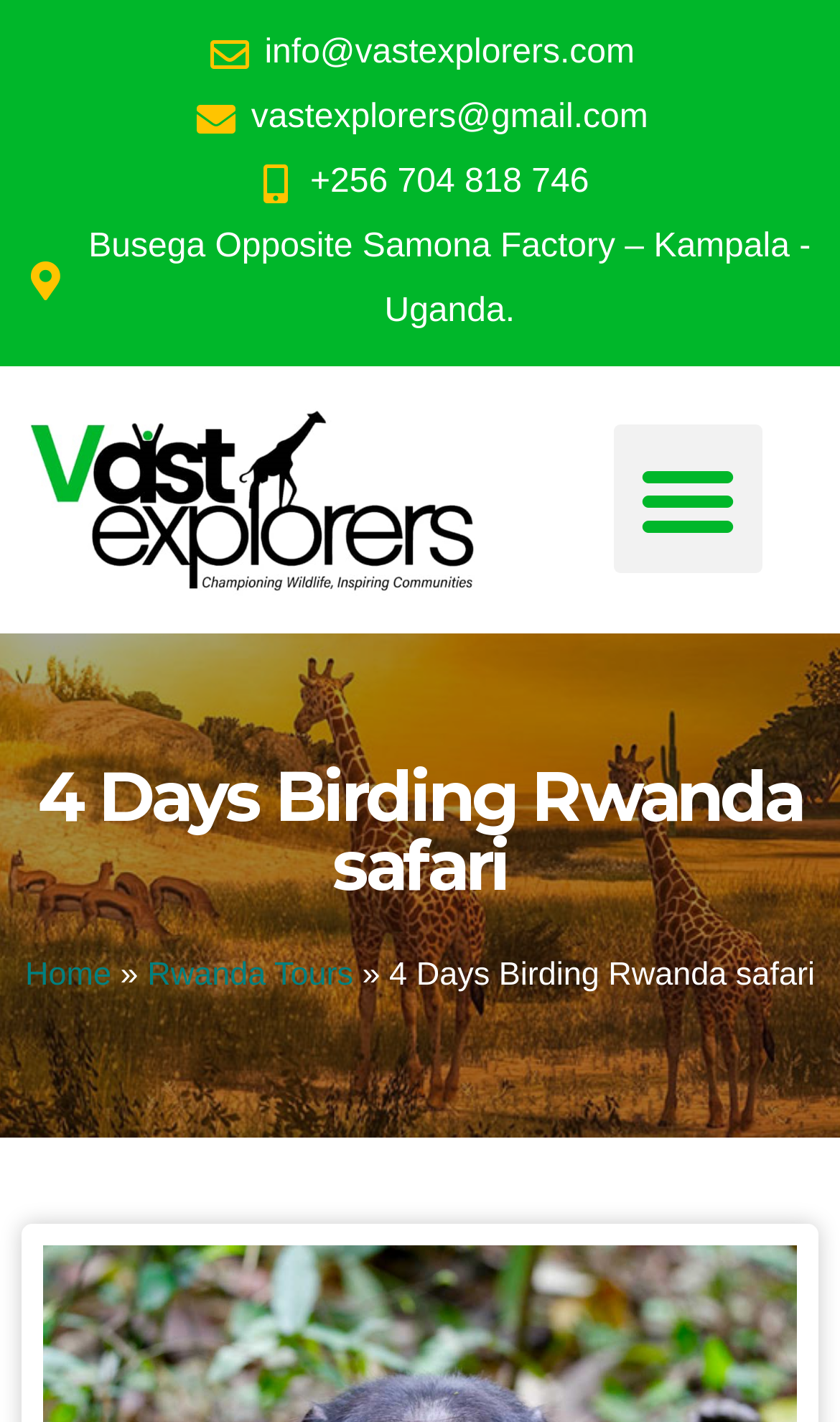What is the current page of the website?
Look at the image and provide a short answer using one word or a phrase.

4 Days Birding Rwanda safari